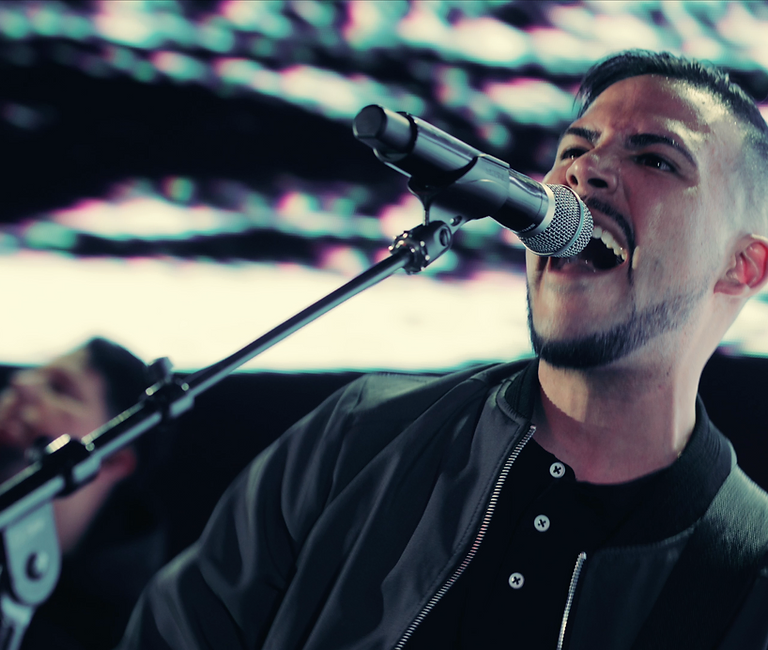Using the image as a reference, answer the following question in as much detail as possible:
How many musicians are visible in the image?

The main singer is clearly visible, and there is a blurred figure of another musician in the background, indicating a collaborative band setting.